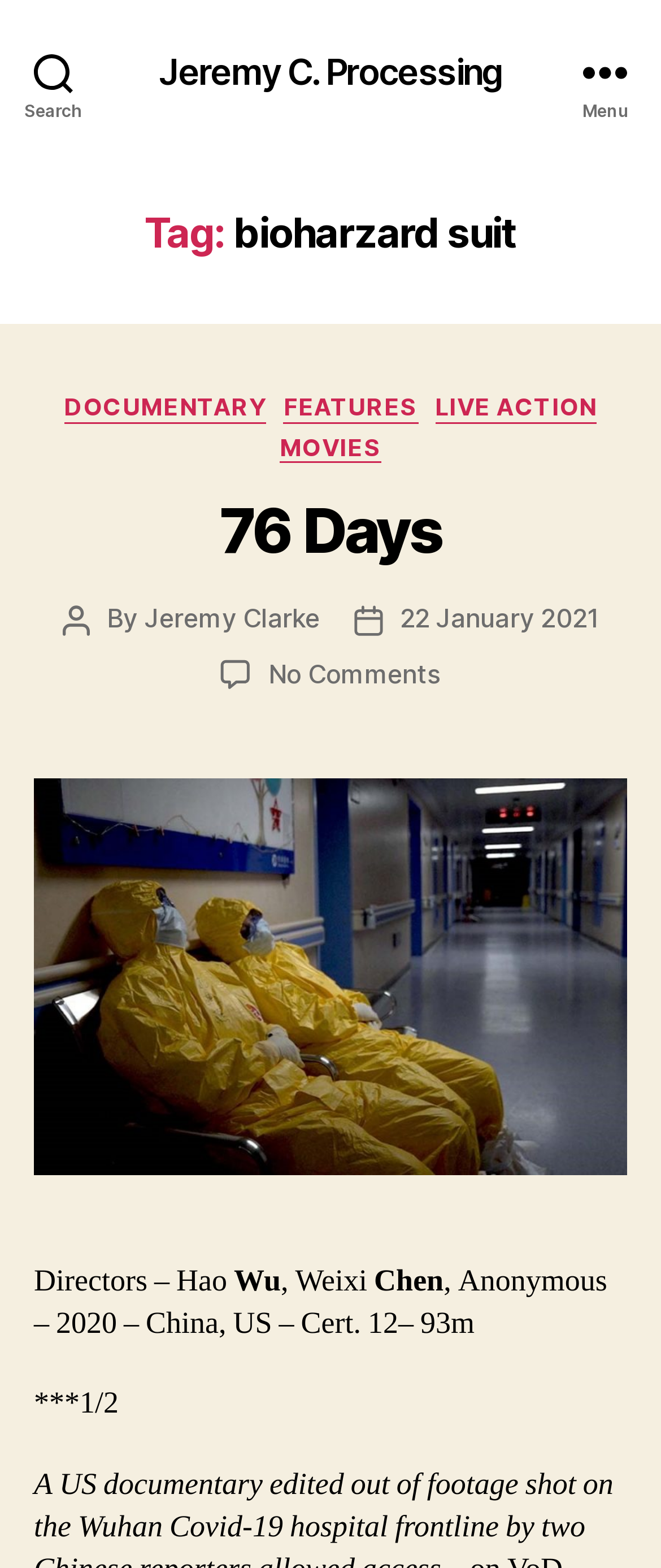How many categories are listed on the webpage?
Look at the webpage screenshot and answer the question with a detailed explanation.

I found the answer by looking at the links 'DOCUMENTARY', 'FEATURES', 'LIVE ACTION', and 'MOVIES' which are child elements of the HeaderAsNonLandmark element.